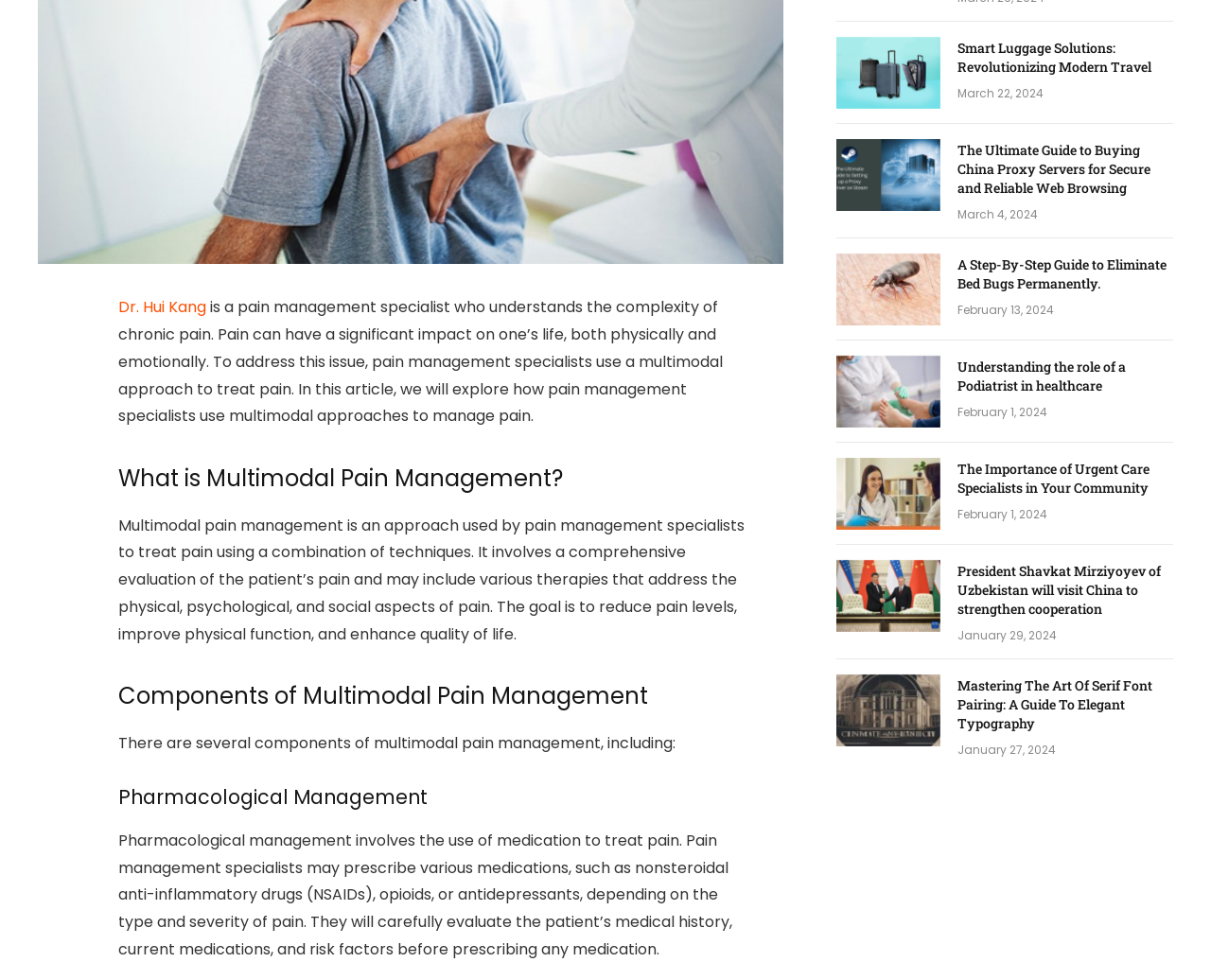Please determine the bounding box coordinates for the UI element described here. Use the format (top-left x, top-left y, bottom-right x, bottom-right y) with values bounded between 0 and 1: Dr. Hui Kang

[0.098, 0.302, 0.17, 0.324]